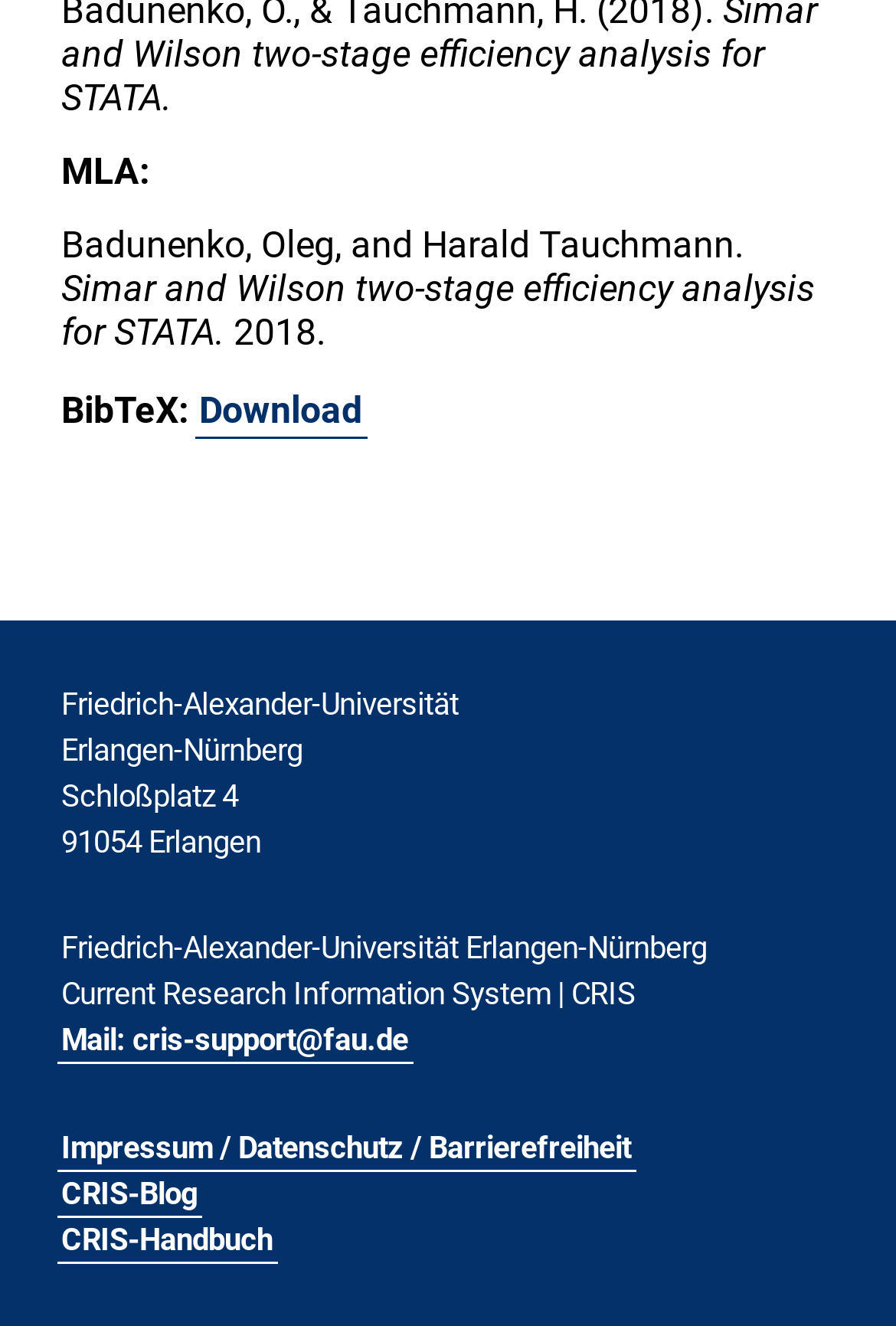Answer the question below with a single word or a brief phrase: 
Who are the authors of the publication?

Badunenko, Oleg, and Harald Tauchmann